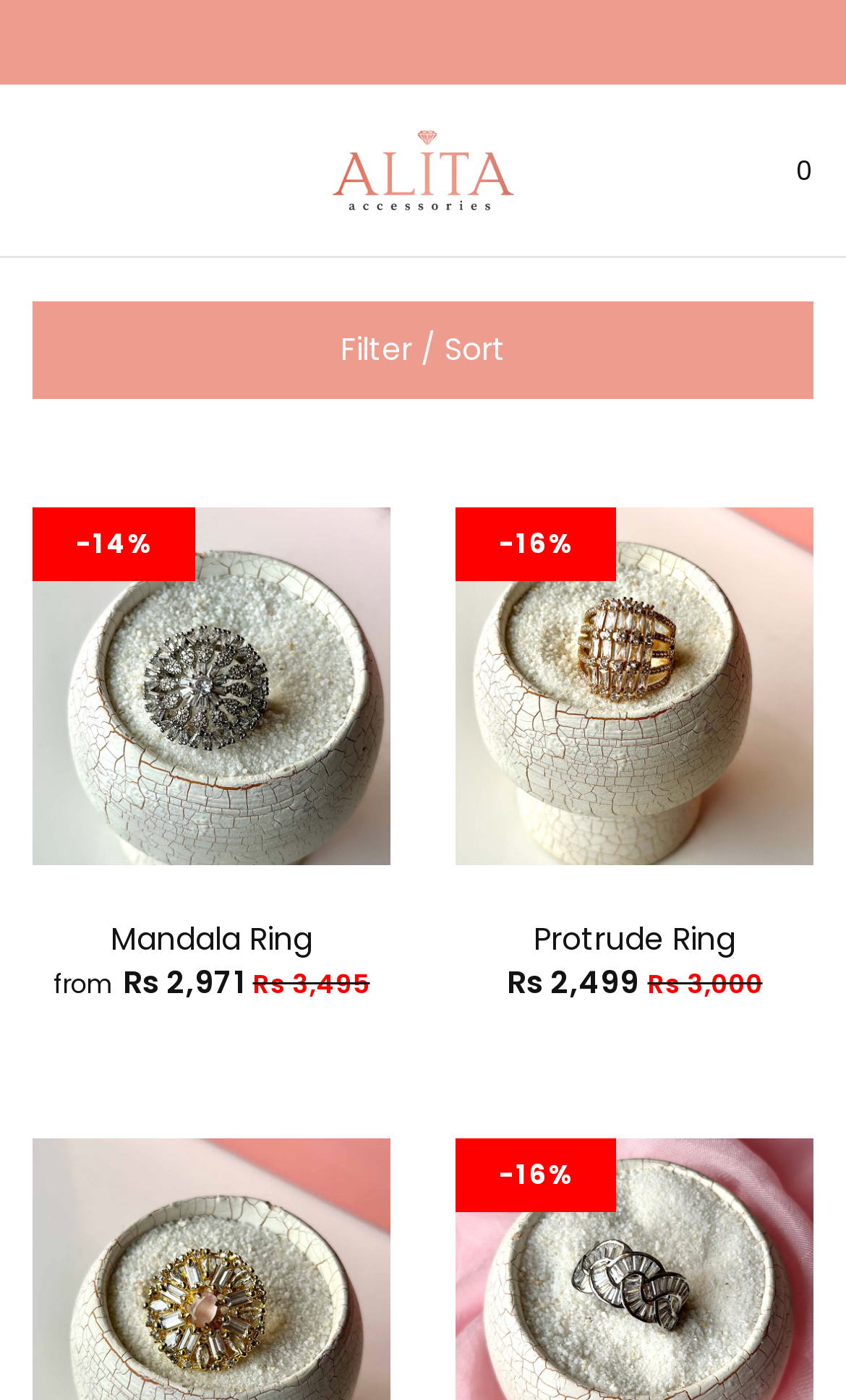Locate the bounding box coordinates of the clickable region to complete the following instruction: "Search for products."

[0.077, 0.098, 0.115, 0.145]